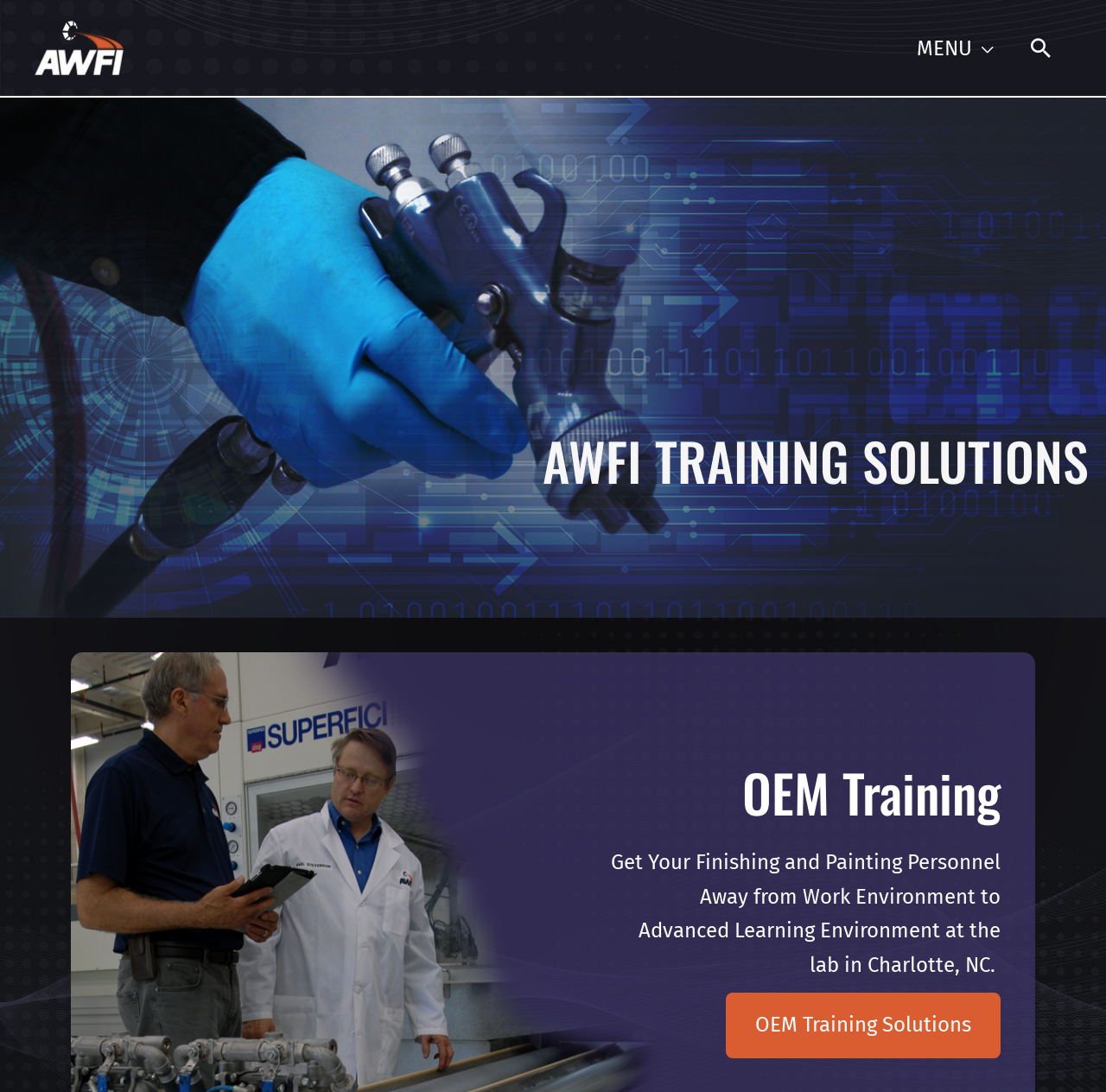Please locate the UI element described by "OEM Training Solutions" and provide its bounding box coordinates.

[0.656, 0.909, 0.905, 0.969]